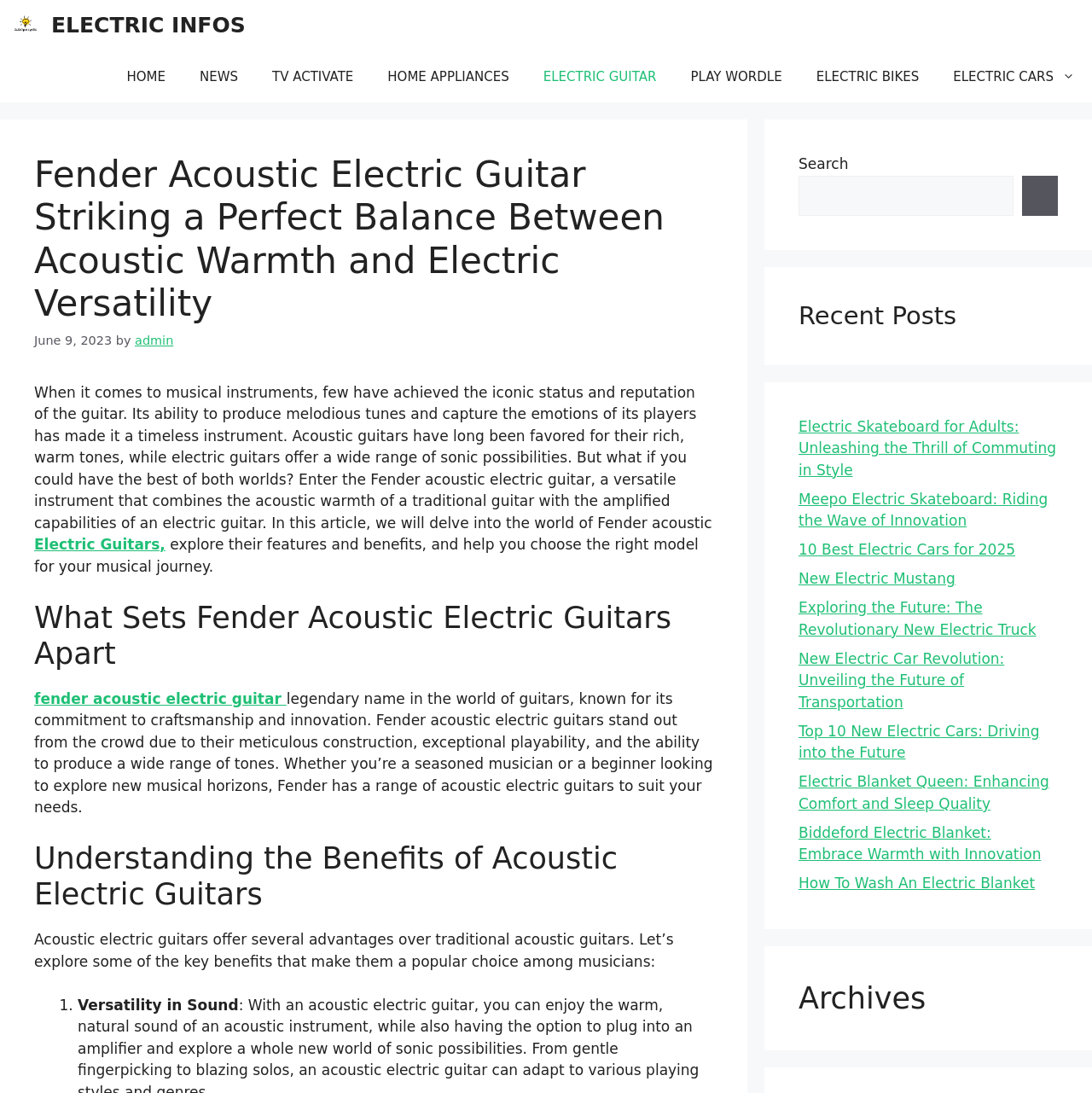Determine the bounding box coordinates of the region to click in order to accomplish the following instruction: "Explore the Archives". Provide the coordinates as four float numbers between 0 and 1, specifically [left, top, right, bottom].

[0.731, 0.897, 0.969, 0.93]